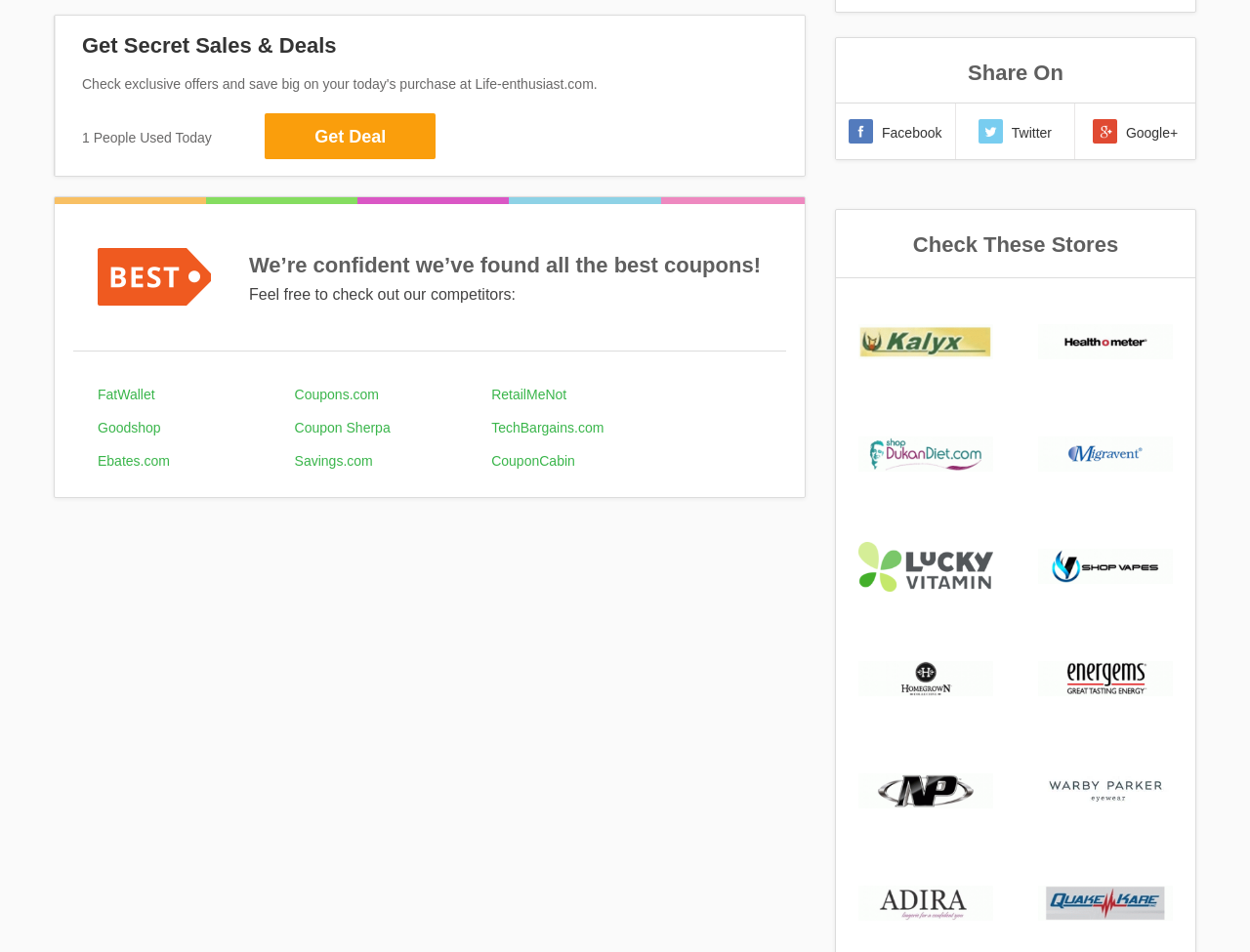Give a concise answer of one word or phrase to the question: 
How many social media platforms are available for sharing?

3